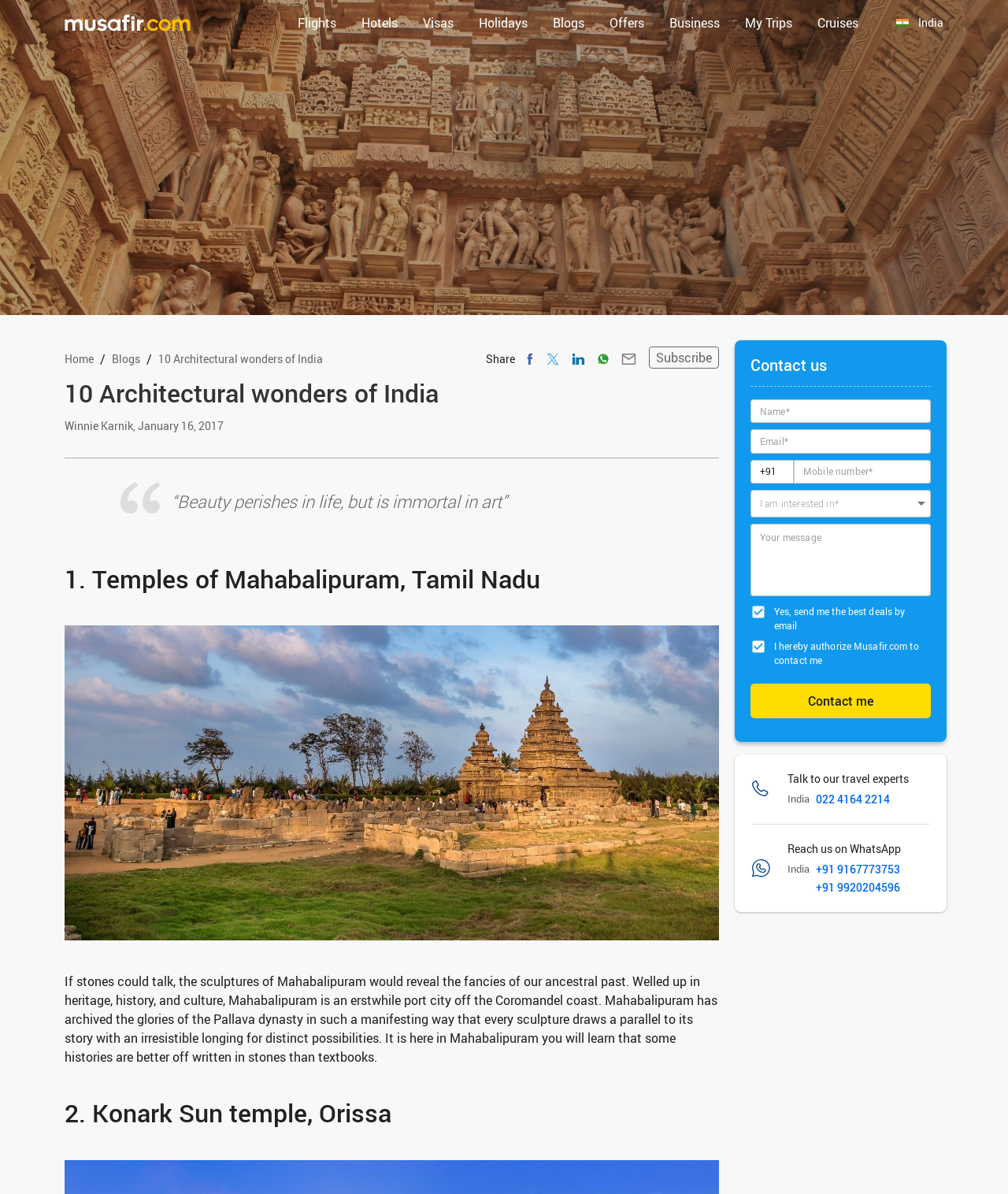Determine the bounding box coordinates of the clickable element to achieve the following action: 'Click on the 'Flights' link'. Provide the coordinates as four float values between 0 and 1, formatted as [left, top, right, bottom].

[0.289, 0.008, 0.34, 0.029]